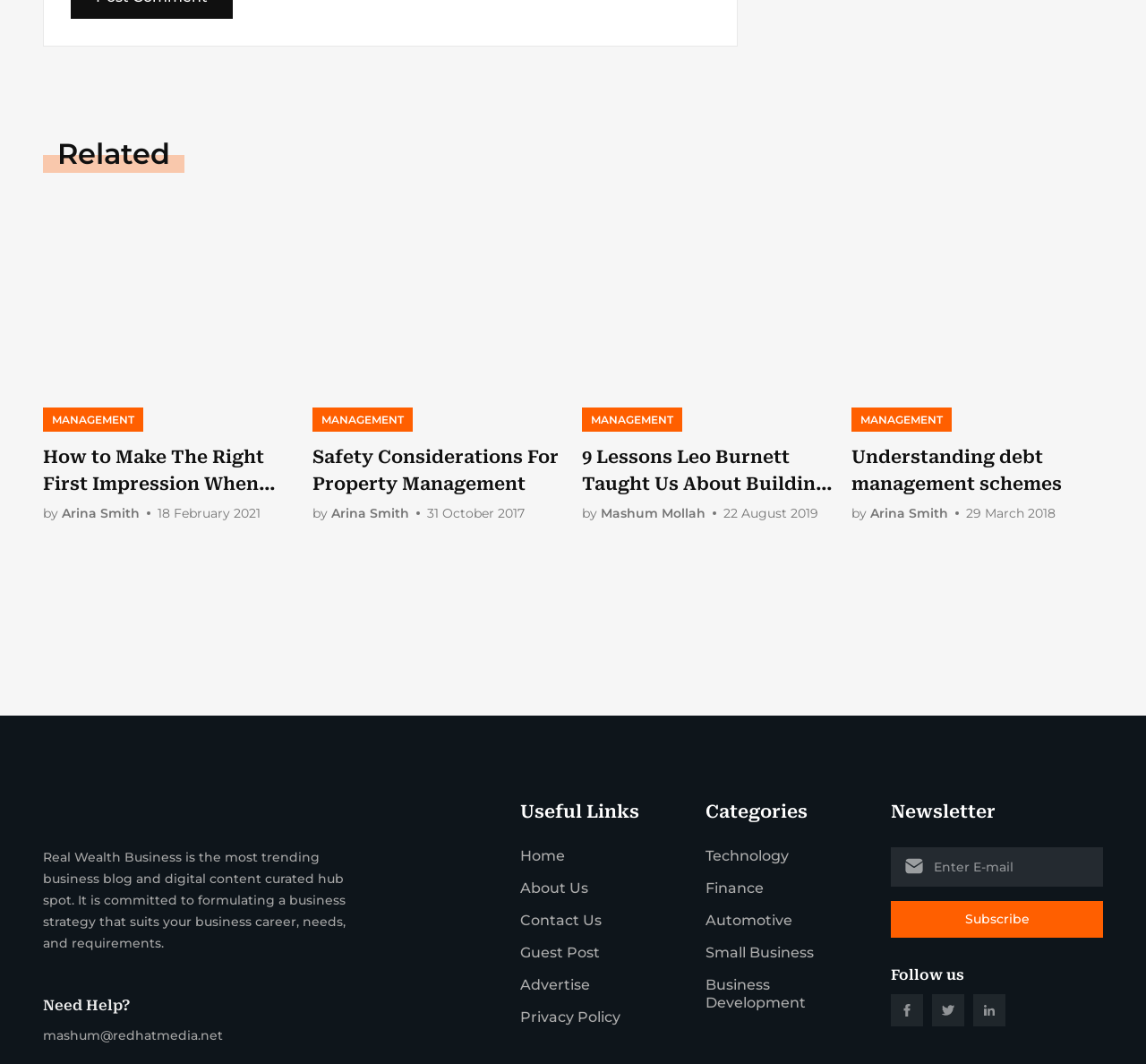What is the topic of the first article?
Provide a concise answer using a single word or phrase based on the image.

First Impression